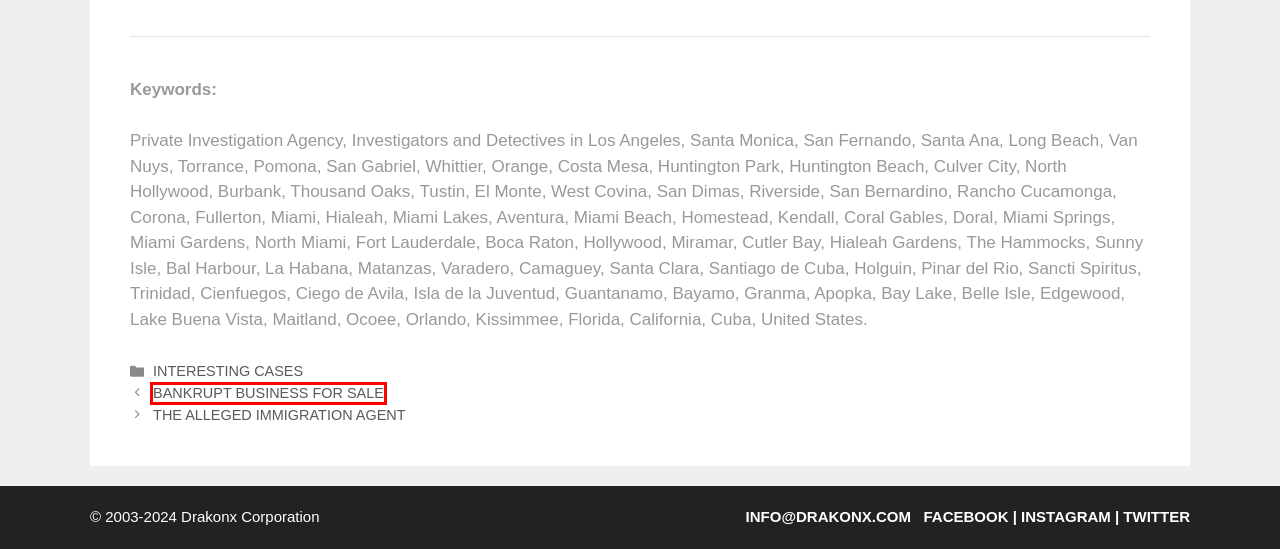Examine the screenshot of a webpage with a red bounding box around a UI element. Select the most accurate webpage description that corresponds to the new page after clicking the highlighted element. Here are the choices:
A. Security Solutions Services | Drakonx Investigations
B. SERVICES | Drakonx Investigations
C. PRESS | Drakonx Investigations
D. Private Investigator Cuba | Drakonx Investigations
E. THE ALLEGED IMMIGRATION AGENT | Drakonx Investigations
F. BANKRUPT BUSINESS FOR SALE | Drakonx Investigations
G. Personal and Family Investigation Services | Drakonx Investigations
H. Business Investigations Services | Drakonx Investigations

F